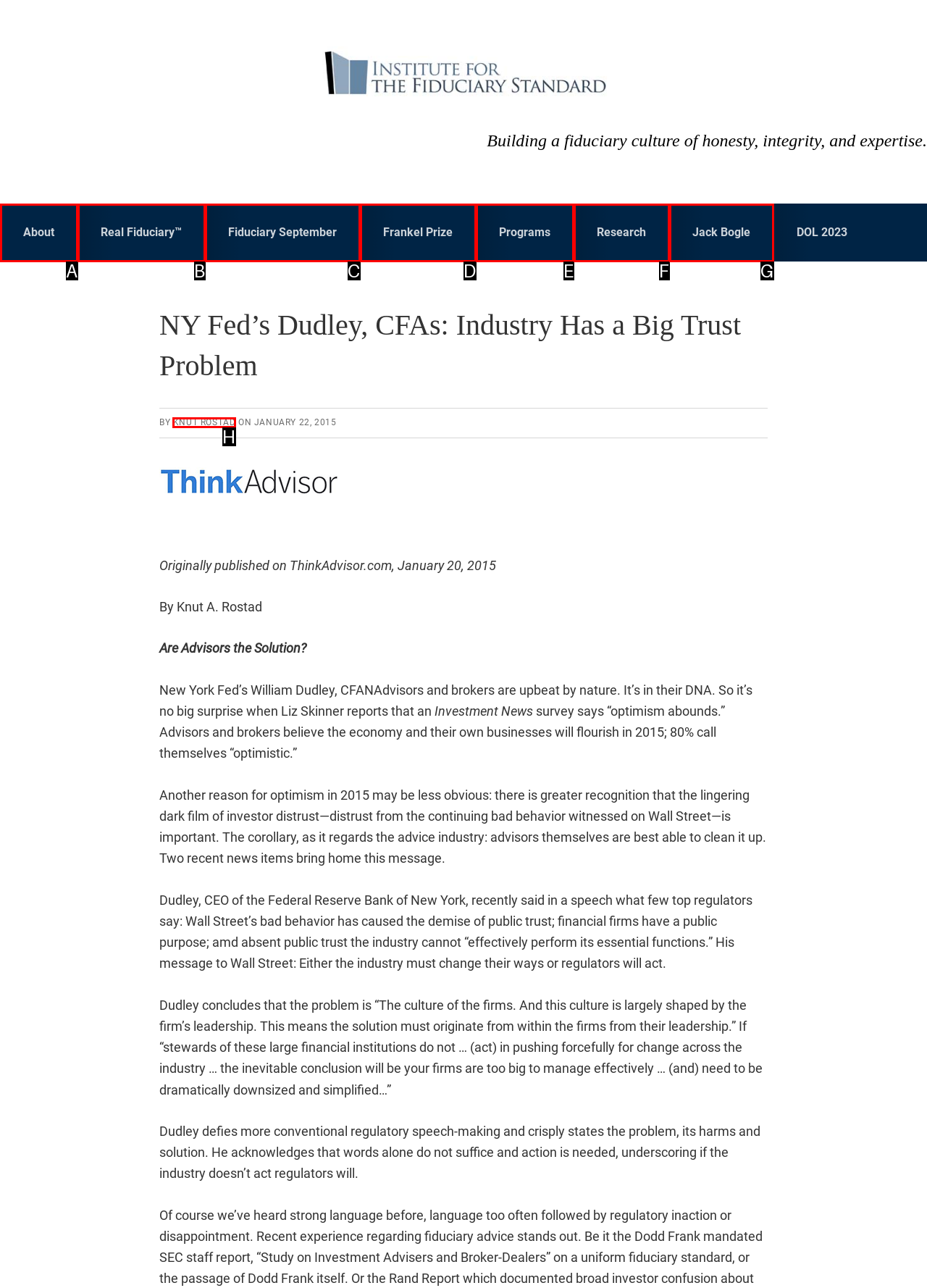Choose the option that matches the following description: About
Answer with the letter of the correct option.

A